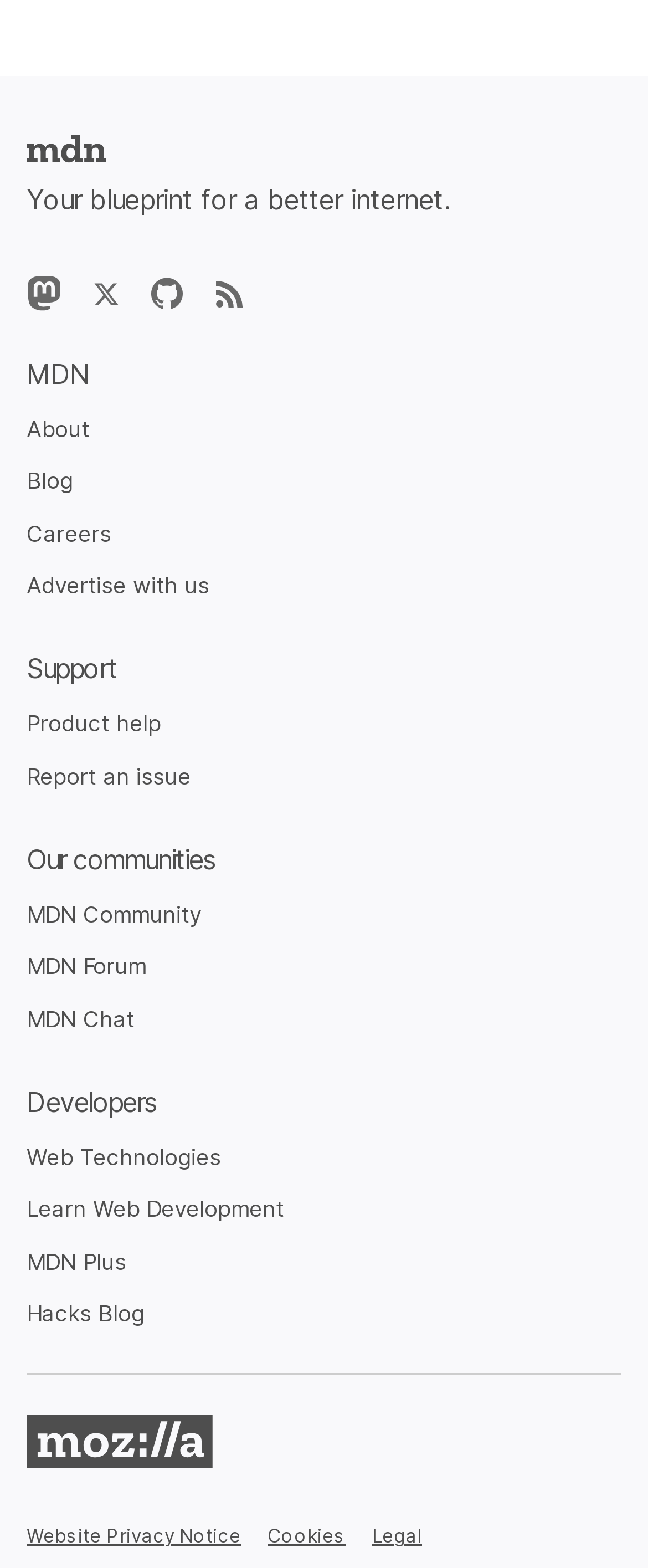How many headings are there on the webpage?
Refer to the screenshot and answer in one word or phrase.

4